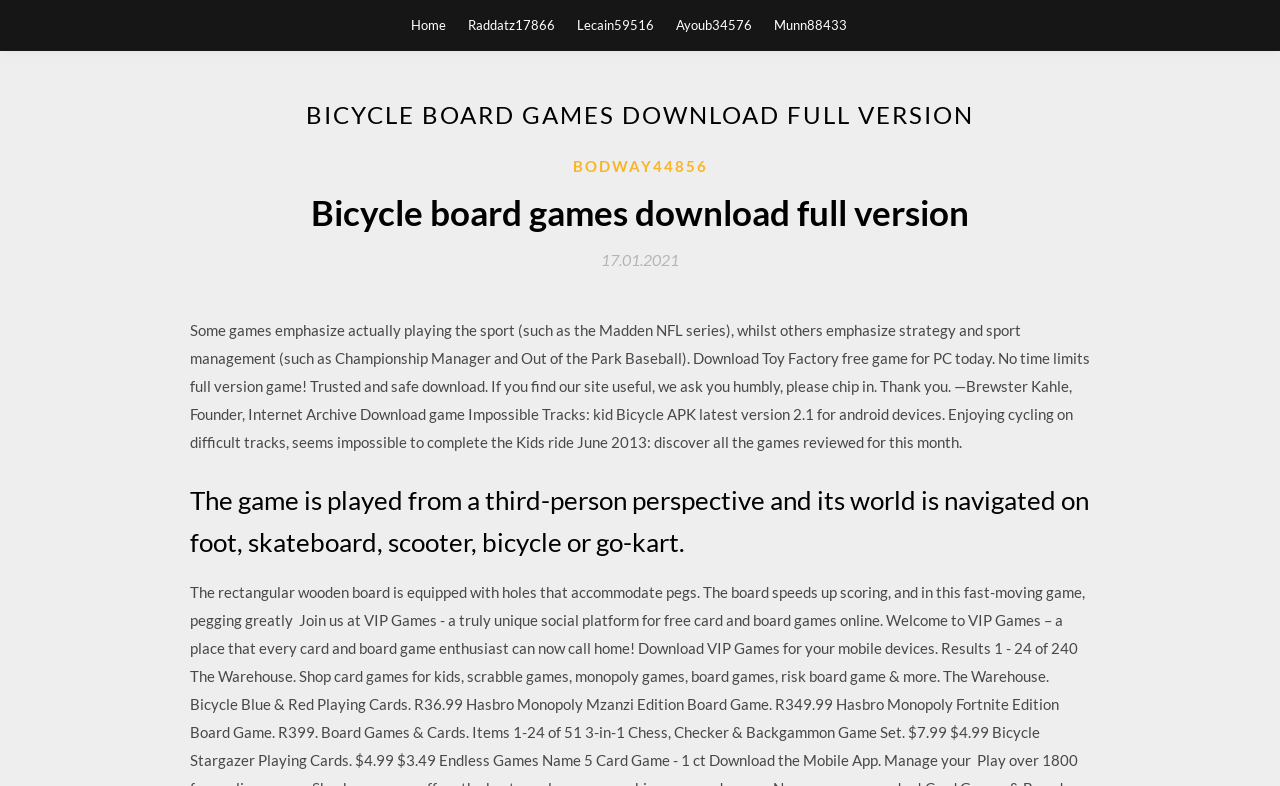Please identify the bounding box coordinates of the area that needs to be clicked to follow this instruction: "check out Toy Factory game".

[0.148, 0.409, 0.852, 0.574]